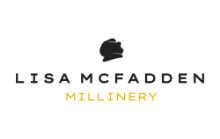What is the main focus of 'Lisa McFadden Millinery'?
Using the visual information from the image, give a one-word or short-phrase answer.

hats and headwear